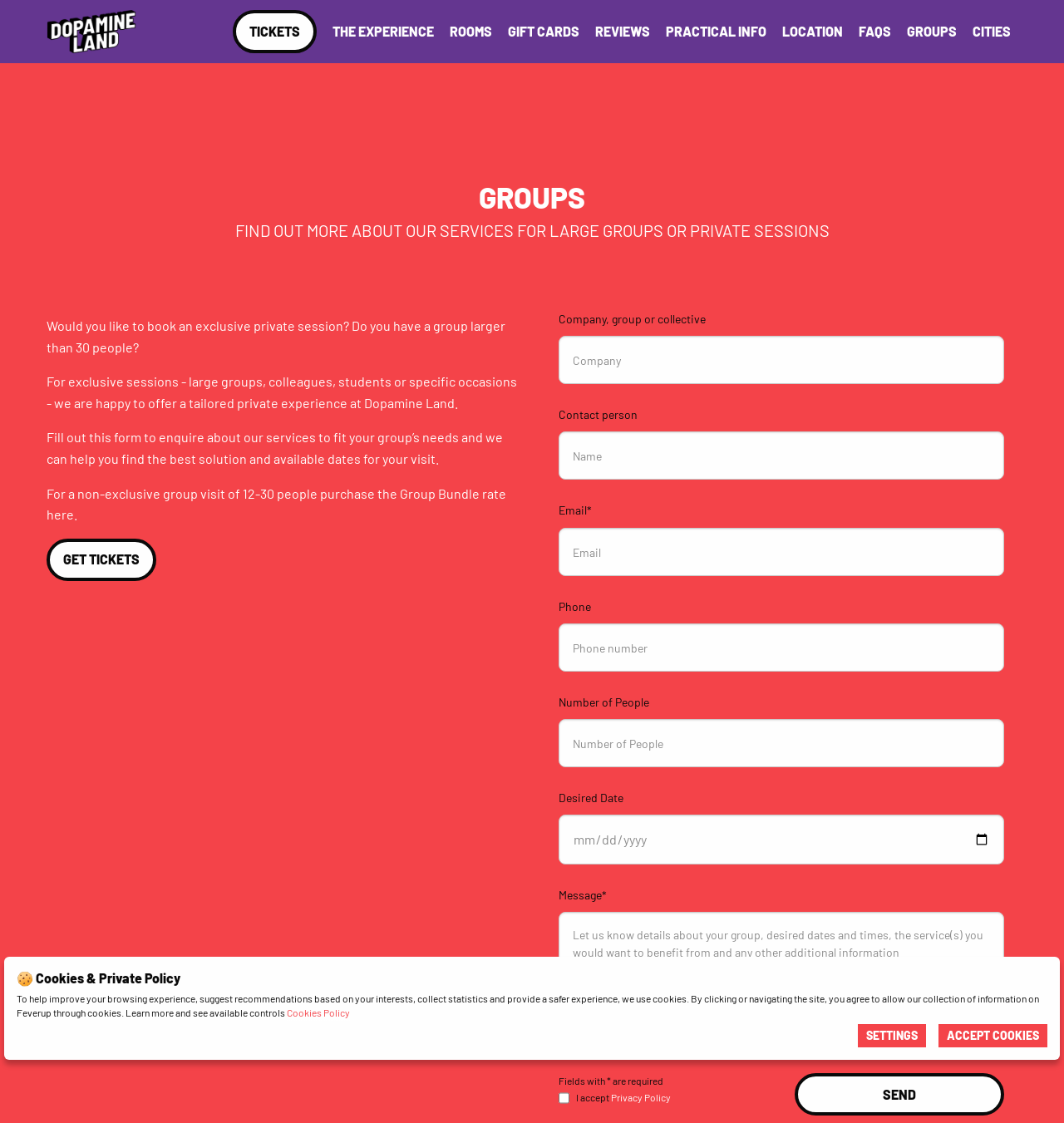Please identify the bounding box coordinates of the area that needs to be clicked to follow this instruction: "Send an enquiry for a group visit".

[0.747, 0.956, 0.944, 0.994]